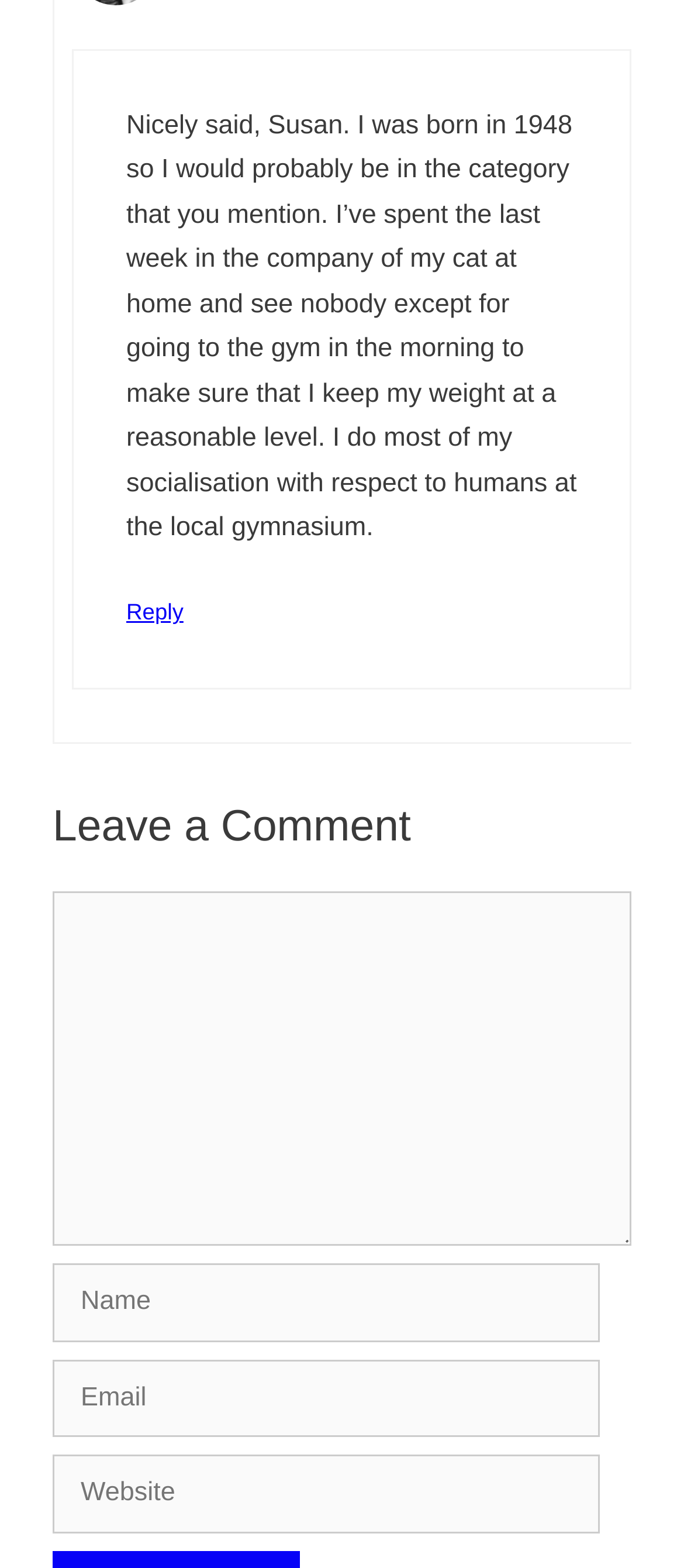How many fields are required to leave a comment?
Please give a well-detailed answer to the question.

Upon examining the webpage, I notice that only the 'Comment' field is marked as required, indicating that only this field needs to be filled in to leave a comment.